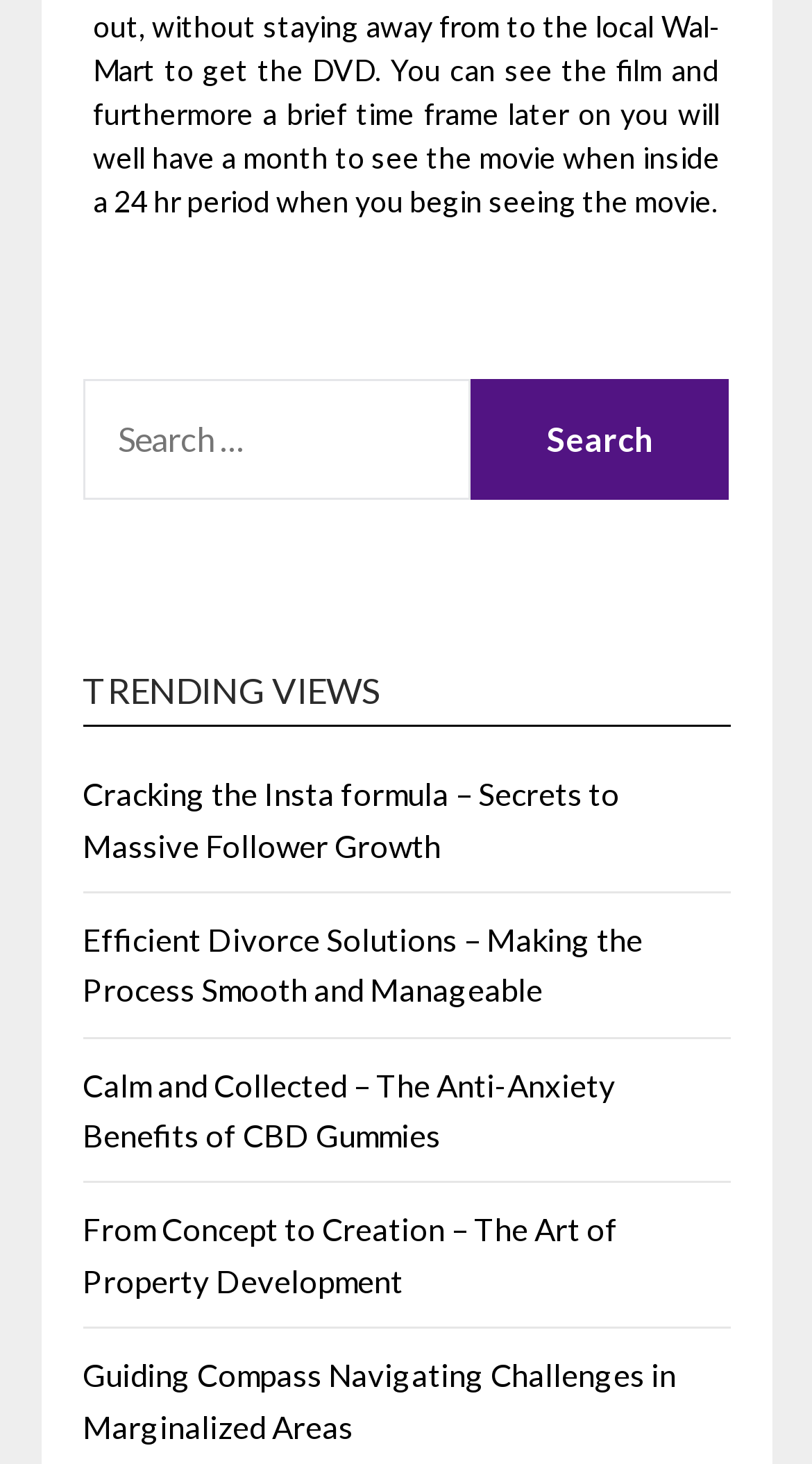Where is the 'Search' button located?
Using the information from the image, give a concise answer in one word or a short phrase.

Next to the search box